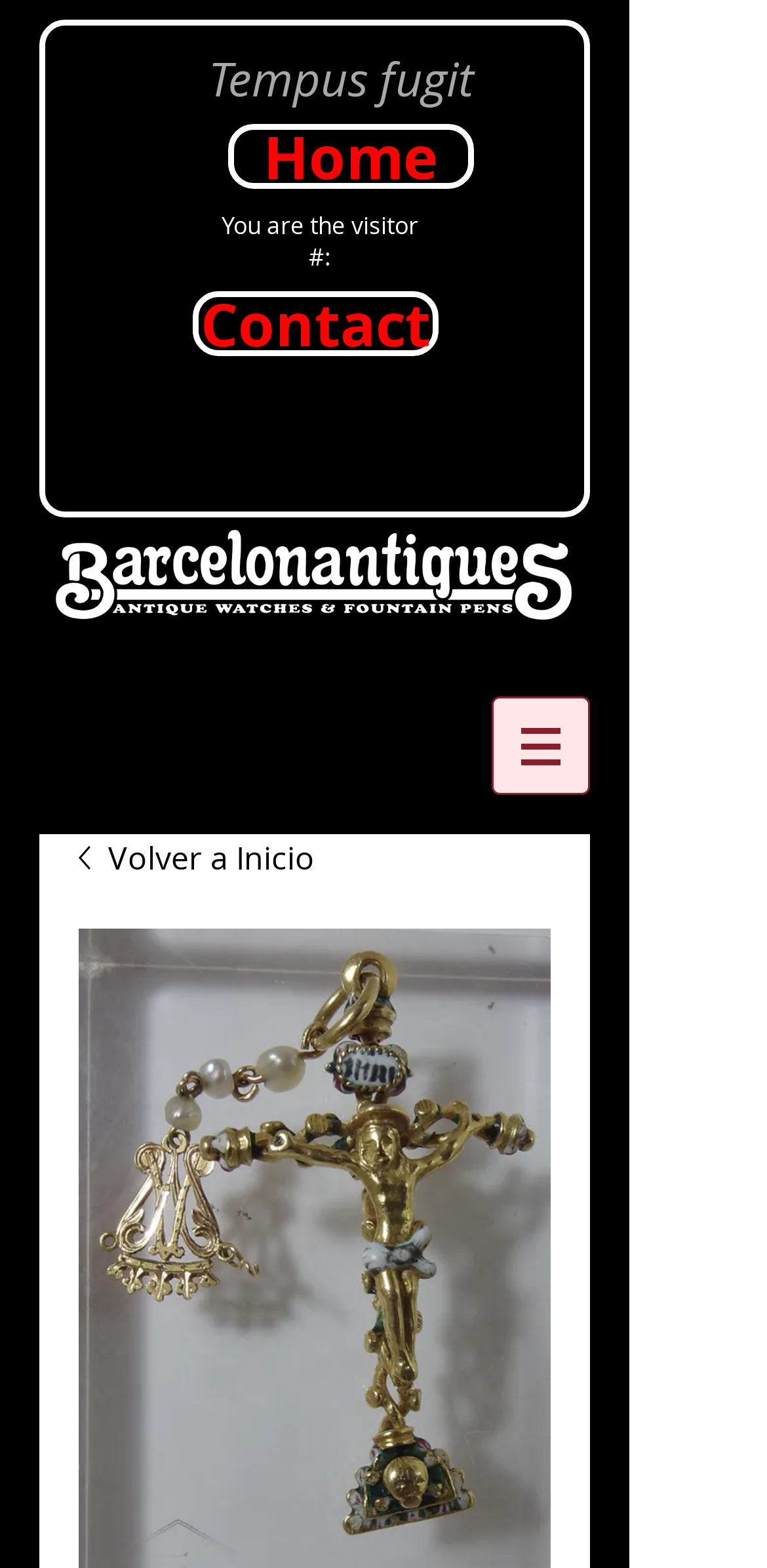Refer to the image and provide a thorough answer to this question:
Is the website in English?

I found several Spanish phrases, such as 'Tempus fugit' and 'Volver a Inicio', on the webpage, which suggests that the website is not in English.